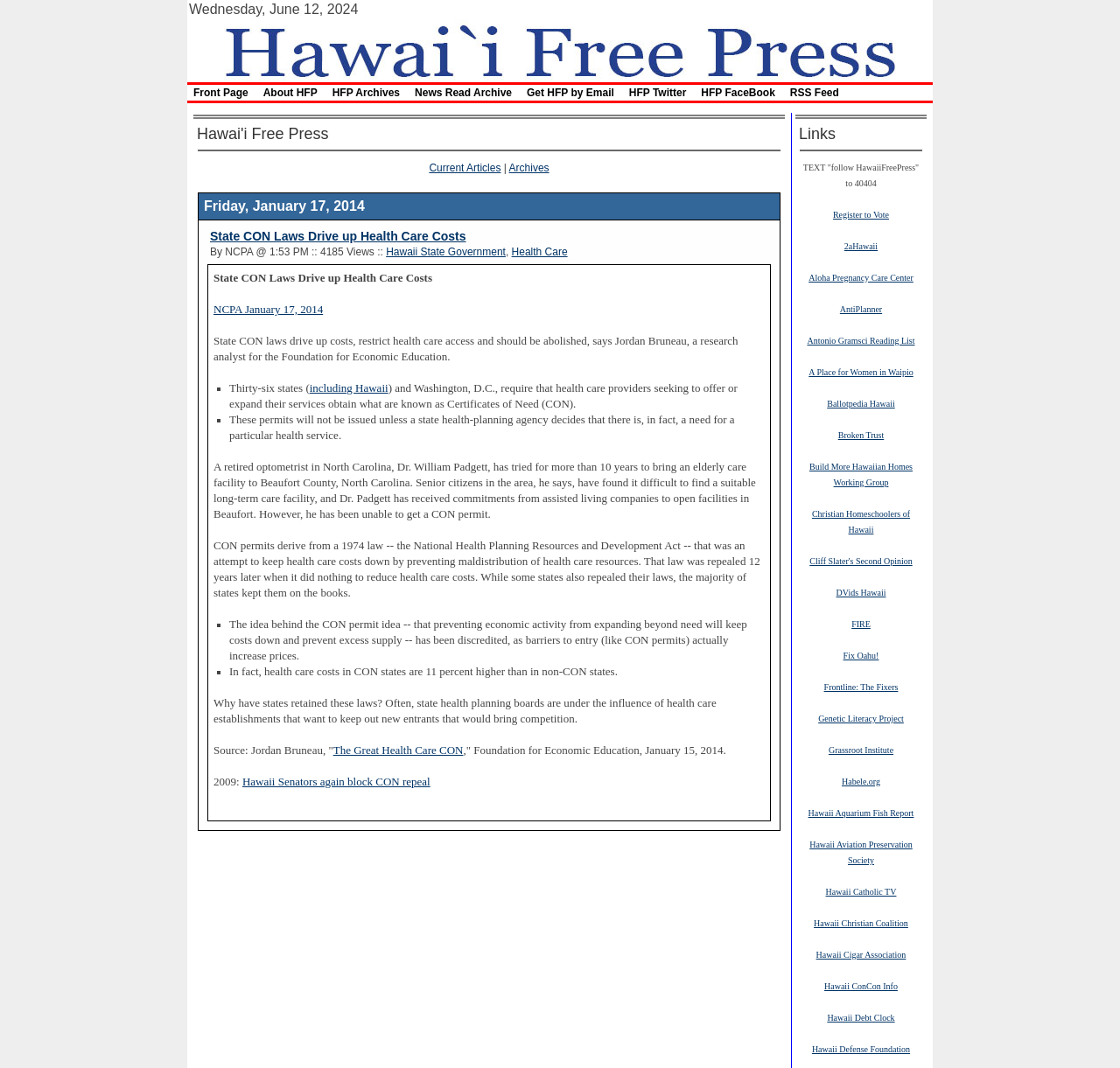Please determine the bounding box coordinates of the clickable area required to carry out the following instruction: "Visit the 'Current Articles' page". The coordinates must be four float numbers between 0 and 1, represented as [left, top, right, bottom].

[0.383, 0.152, 0.447, 0.163]